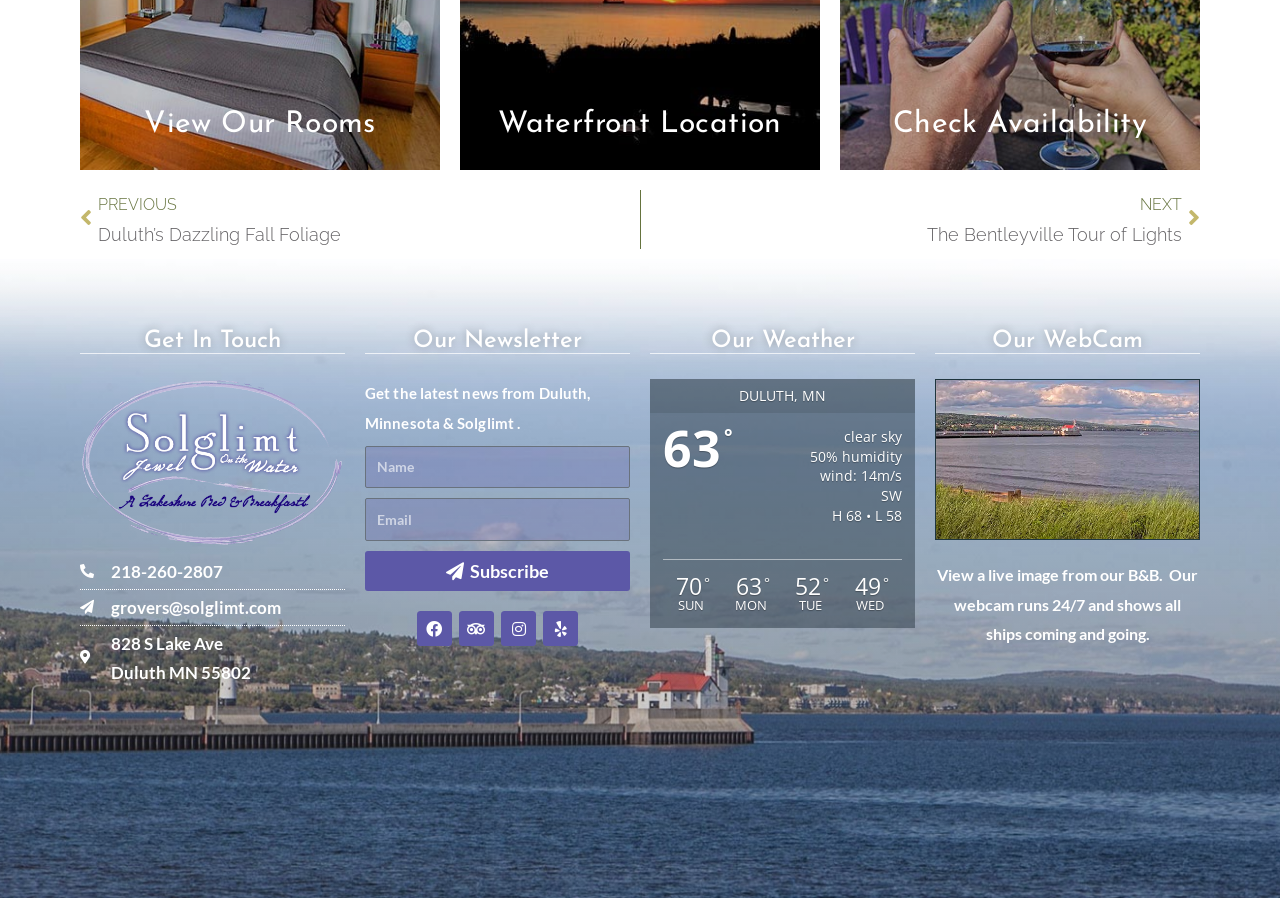What is the address of Solglimt Bed and Breakfast?
Provide a detailed and well-explained answer to the question.

The address can be found in the static texts '828 S Lake Ave' and 'Duluth MN 55802' which are located below the image 'Solglimt Bed and Breakfast'.